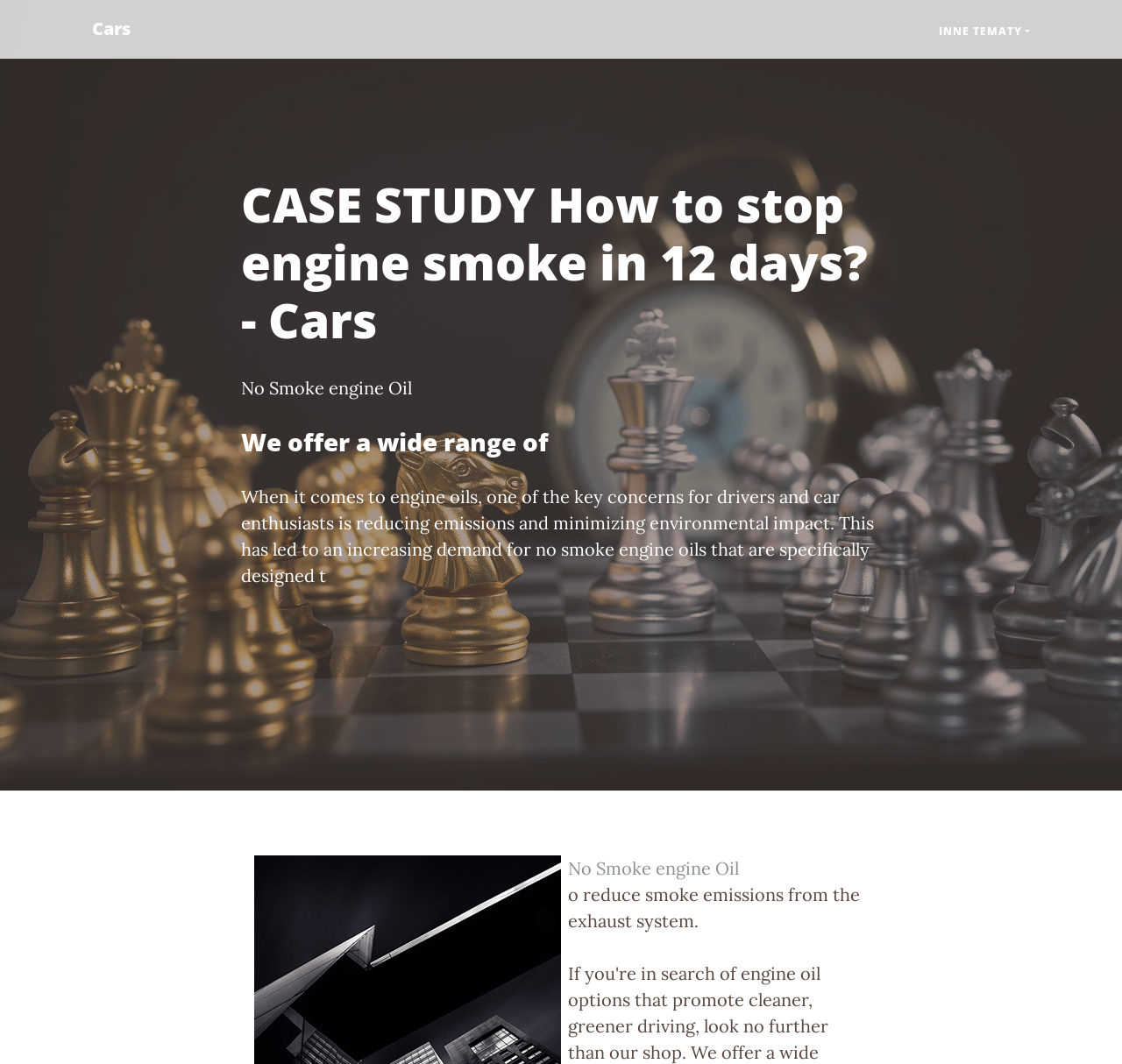Please examine the image and provide a detailed answer to the question: What is the concern of drivers and car enthusiasts?

According to the text 'When it comes to engine oils, one of the key concerns for drivers and car enthusiasts is reducing emissions and minimizing environmental impact.', the concern of drivers and car enthusiasts is the environmental impact of engine oils.